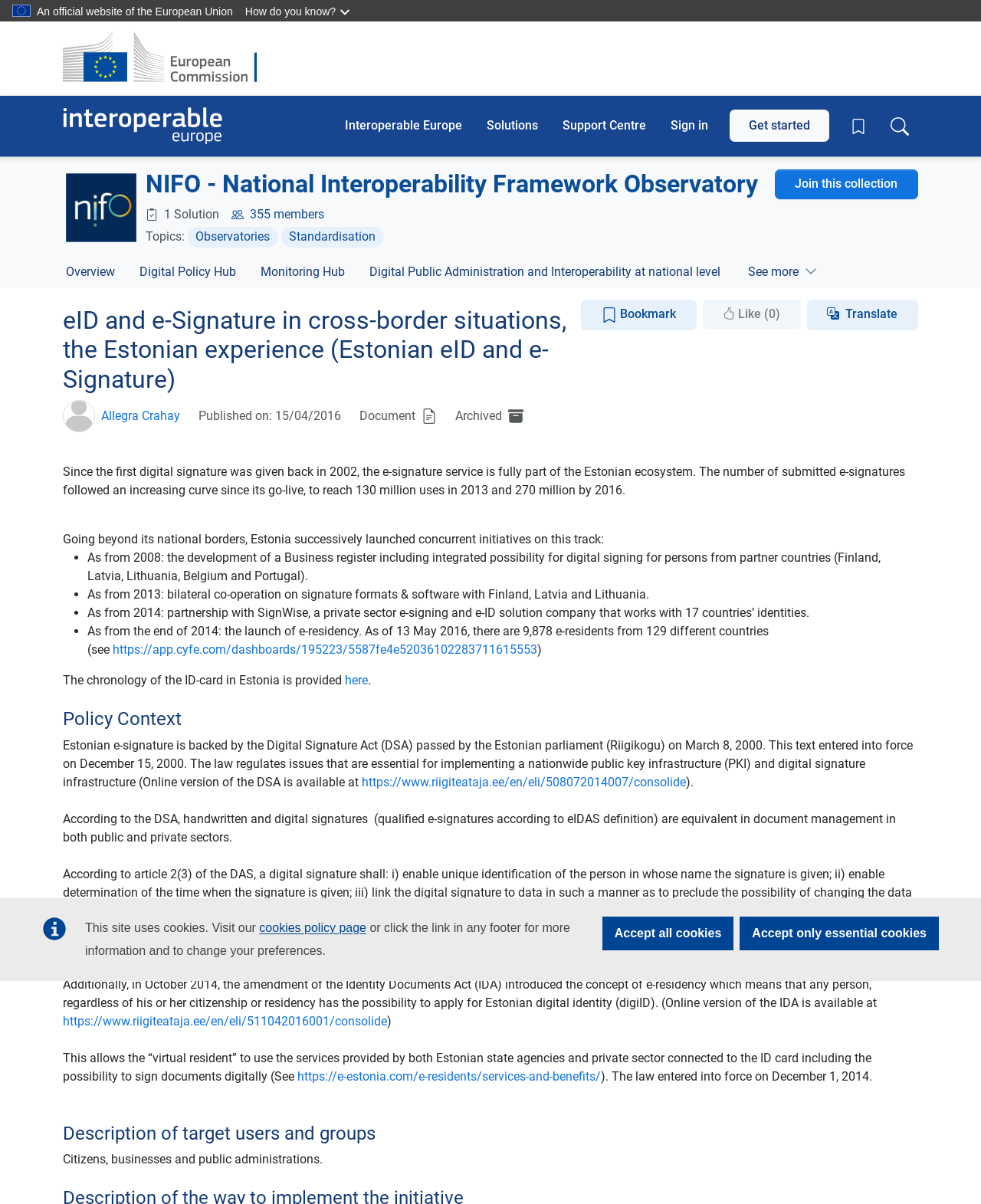What is the equivalent of handwritten and digital signatures in Estonia?
Please provide a detailed and thorough answer to the question.

The answer can be found in the paragraph that starts with 'According to the DSA, handwritten and digital signatures (qualified e-signatures according to eIDAS definition) are equivalent in document management in both public and private sectors.' This indicates that handwritten and digital signatures are considered equal in document management in both public and private sectors in Estonia.